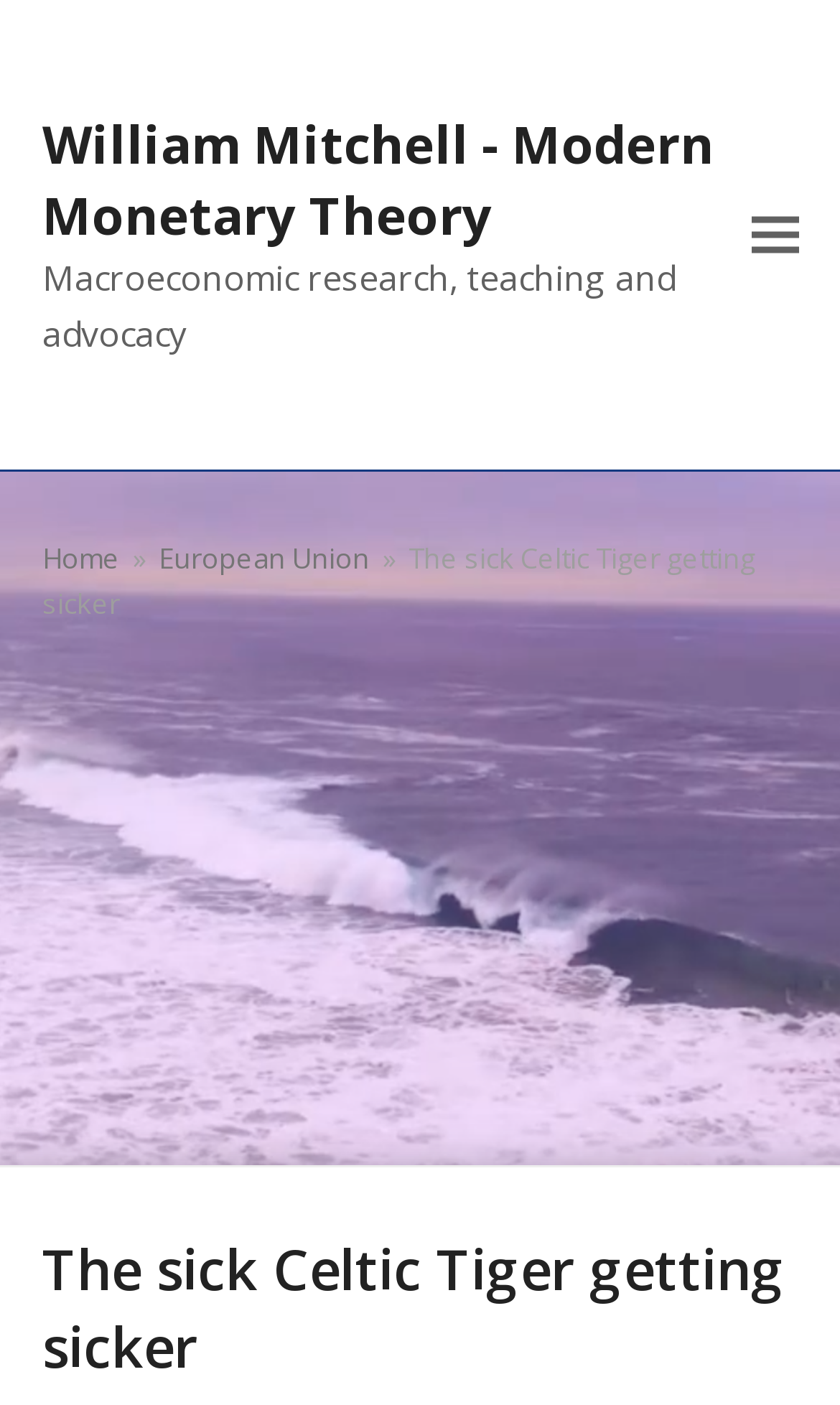Look at the image and write a detailed answer to the question: 
What is the name of the author?

The answer can be found by looking at the link element with the text 'William Mitchell - Modern Monetary Theory' which is located at the top of the page, indicating that William Mitchell is the author of the content.